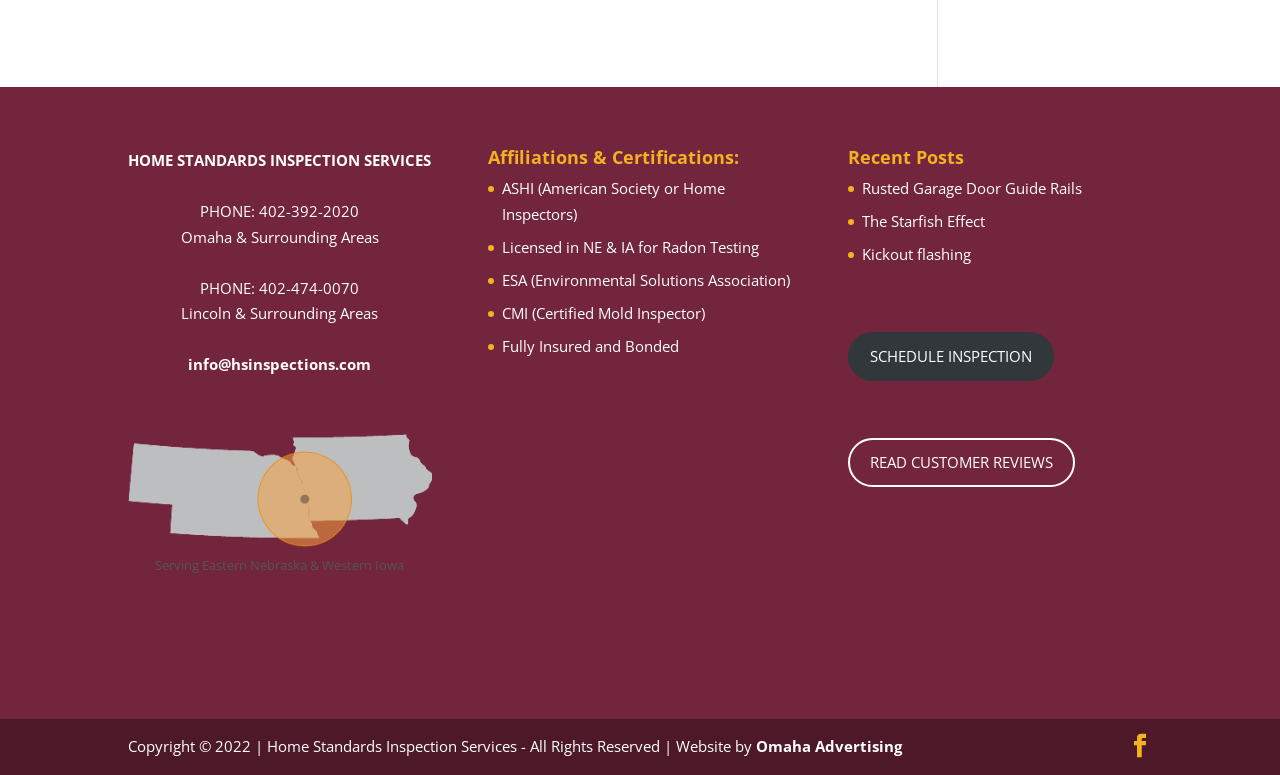Determine the bounding box for the described HTML element: "Omaha Advertising". Ensure the coordinates are four float numbers between 0 and 1 in the format [left, top, right, bottom].

[0.591, 0.95, 0.705, 0.976]